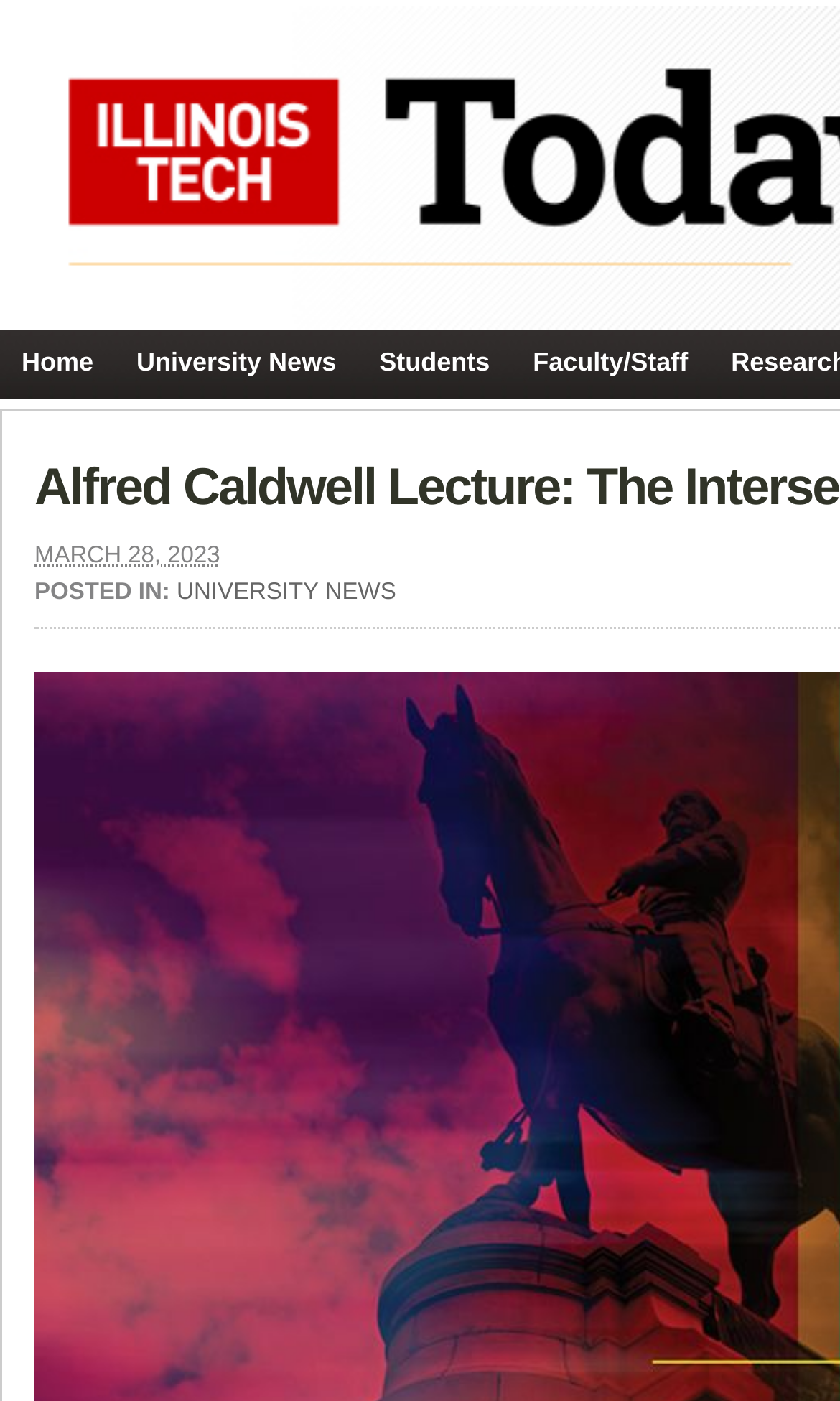Respond to the question below with a single word or phrase:
What is the date of the posted article?

MARCH 28, 2023